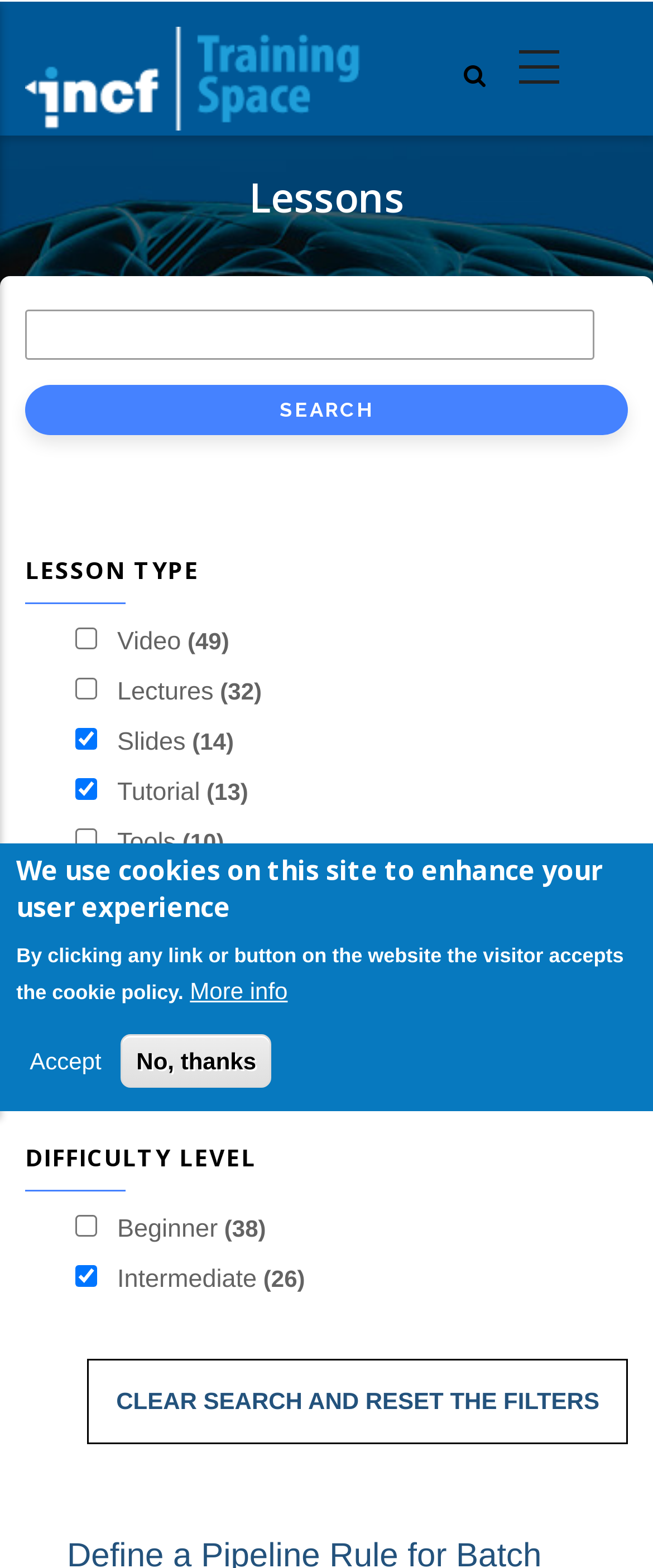Please reply to the following question using a single word or phrase: 
How many lesson types are available?

8